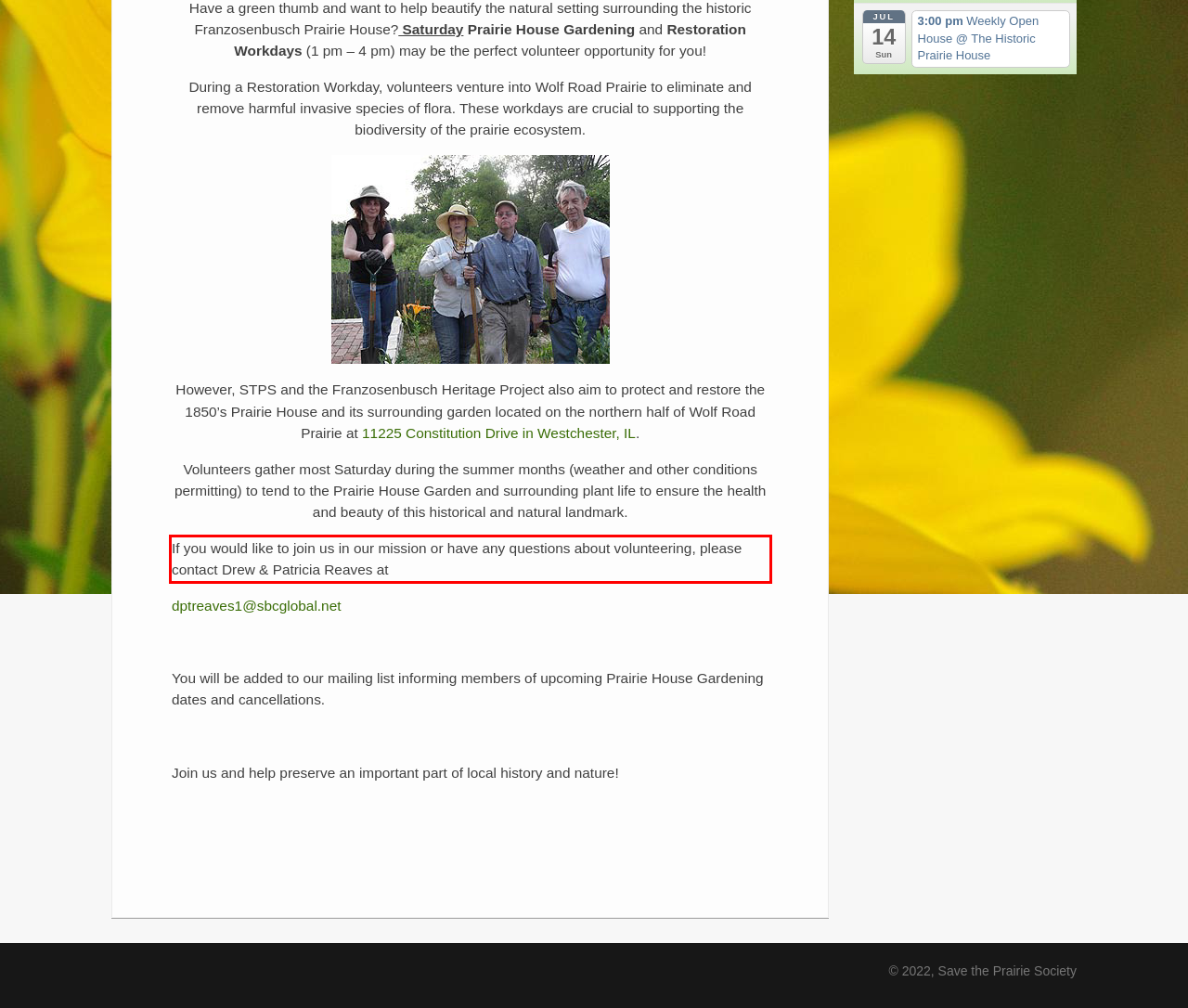The screenshot you have been given contains a UI element surrounded by a red rectangle. Use OCR to read and extract the text inside this red rectangle.

If you would like to join us in our mission or have any questions about volunteering, please contact Drew & Patricia Reaves at